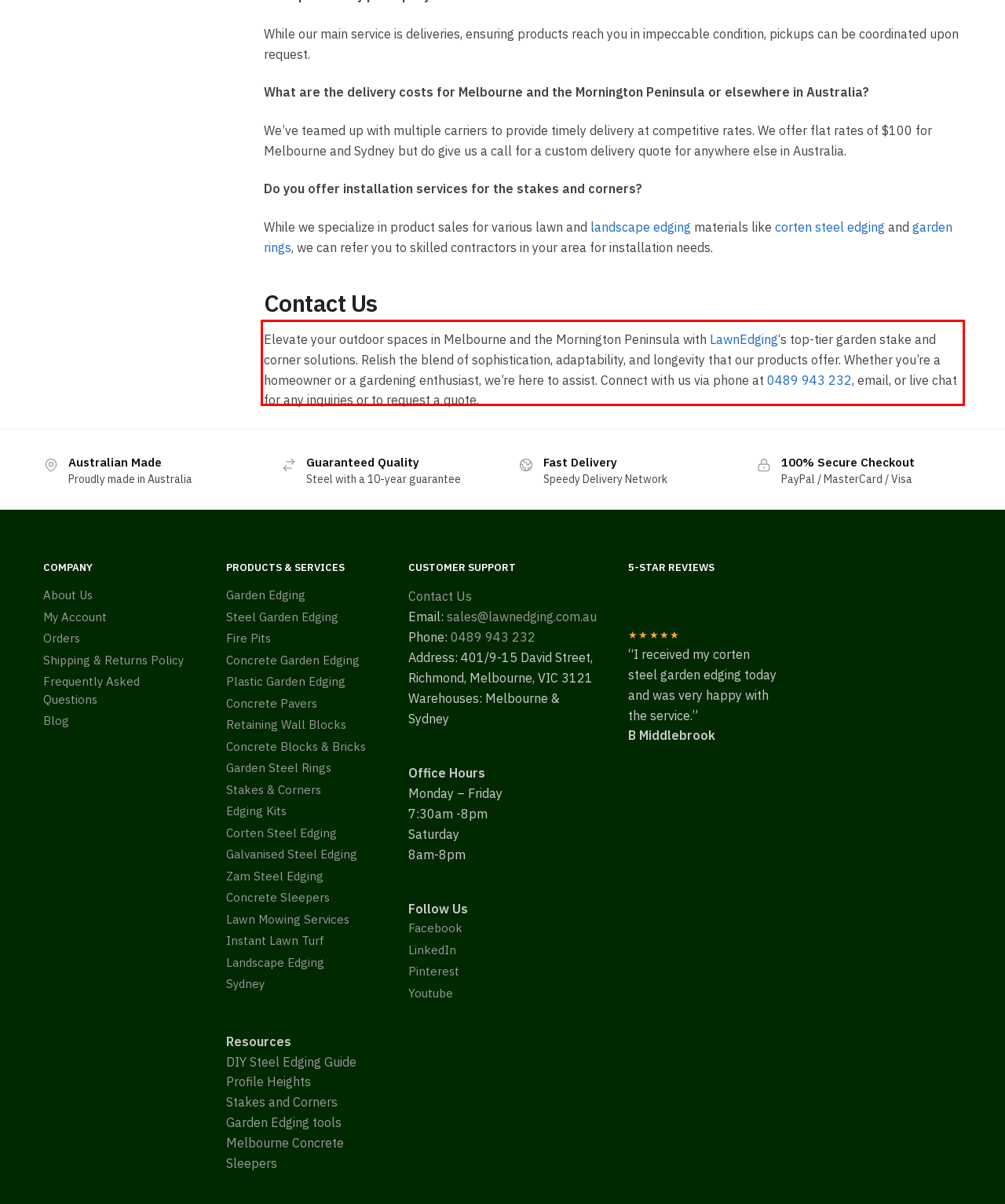Examine the webpage screenshot, find the red bounding box, and extract the text content within this marked area.

Elevate your outdoor spaces in Melbourne and the Mornington Peninsula with LawnEdging‘s top-tier garden stake and corner solutions. Relish the blend of sophistication, adaptability, and longevity that our products offer. Whether you’re a homeowner or a gardening enthusiast, we’re here to assist. Connect with us via phone at 0489 943 232, email, or live chat for any inquiries or to request a quote.